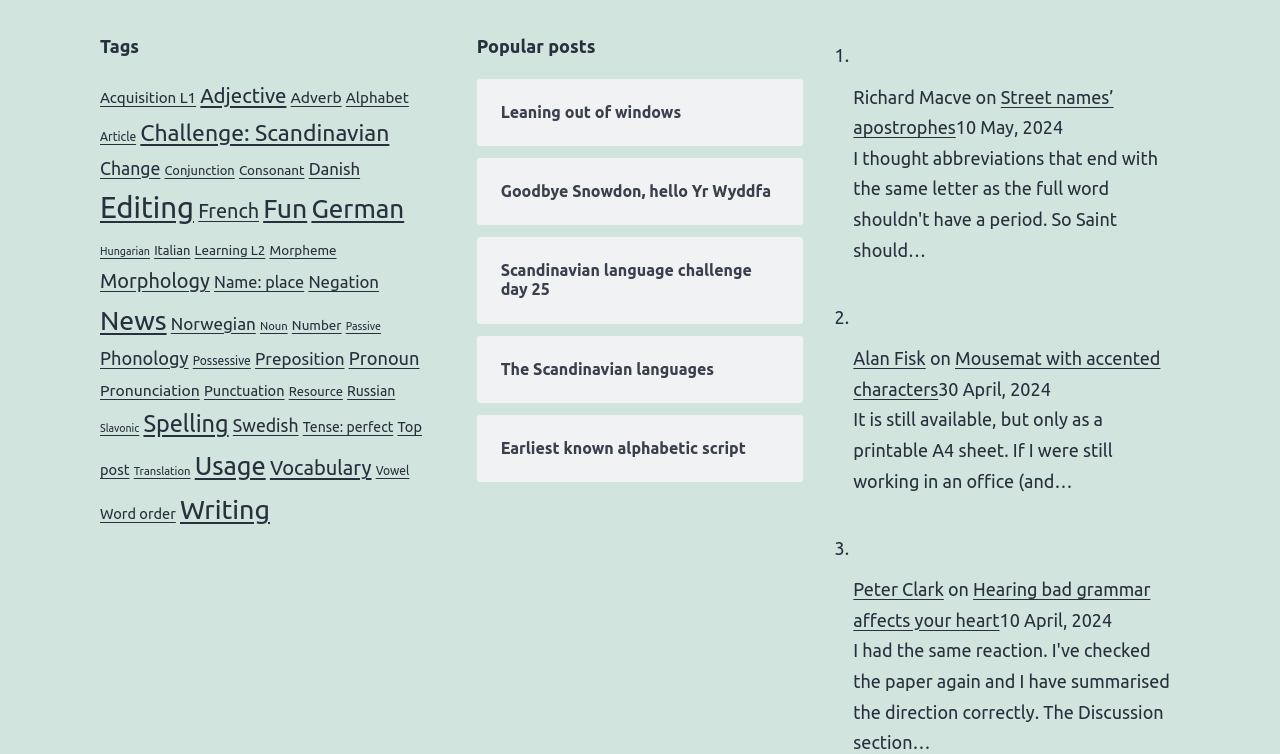Use the details in the image to answer the question thoroughly: 
What is the title of the first popular post?

I looked at the 'Popular posts' section and found the first link, which is titled 'Leaning out of windows'.